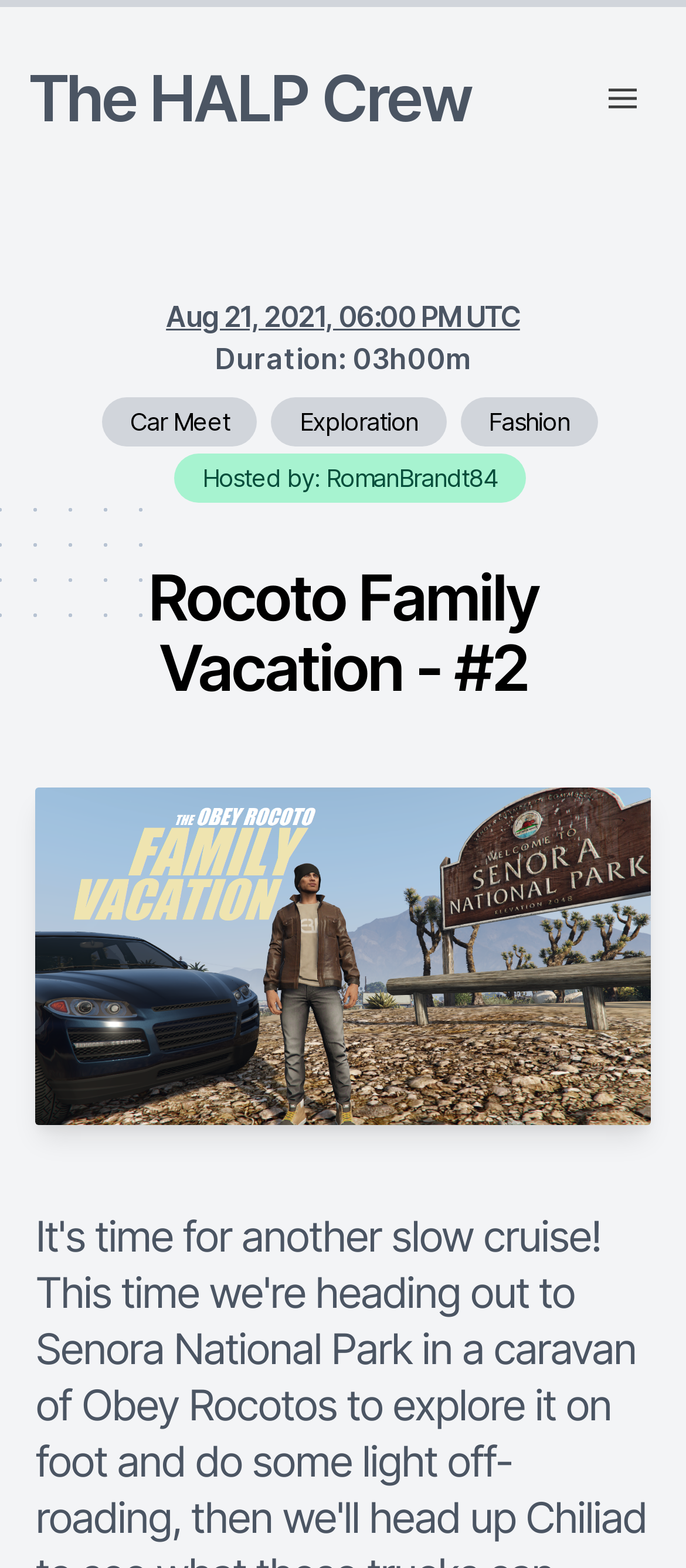Determine the coordinates of the bounding box that should be clicked to complete the instruction: "Explore the Car Meet link". The coordinates should be represented by four float numbers between 0 and 1: [left, top, right, bottom].

[0.149, 0.253, 0.376, 0.285]